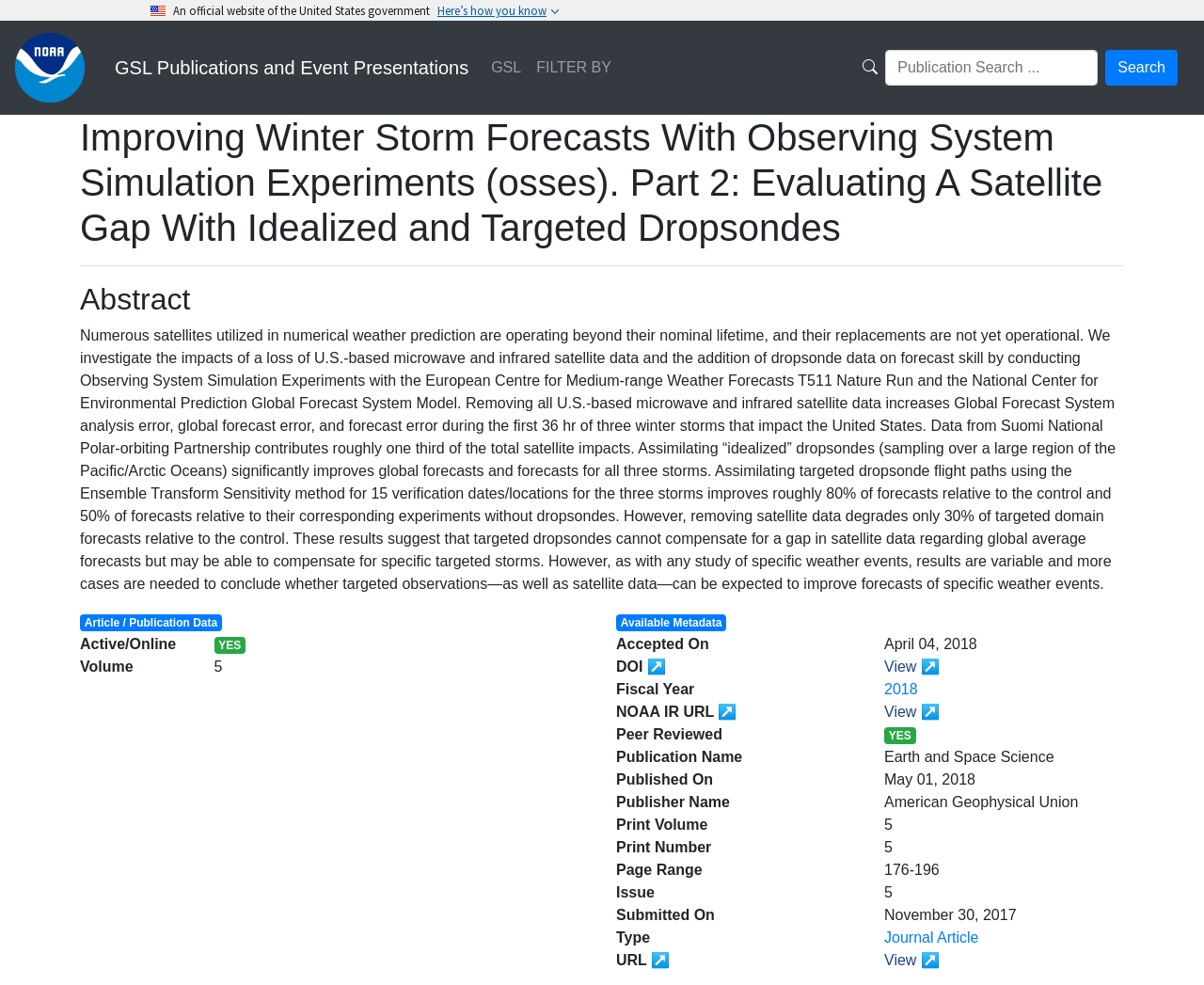Please identify the bounding box coordinates of the clickable area that will fulfill the following instruction: "Visit the GSL homepage". The coordinates should be in the format of four float numbers between 0 and 1, i.e., [left, top, right, bottom].

[0.095, 0.05, 0.389, 0.088]